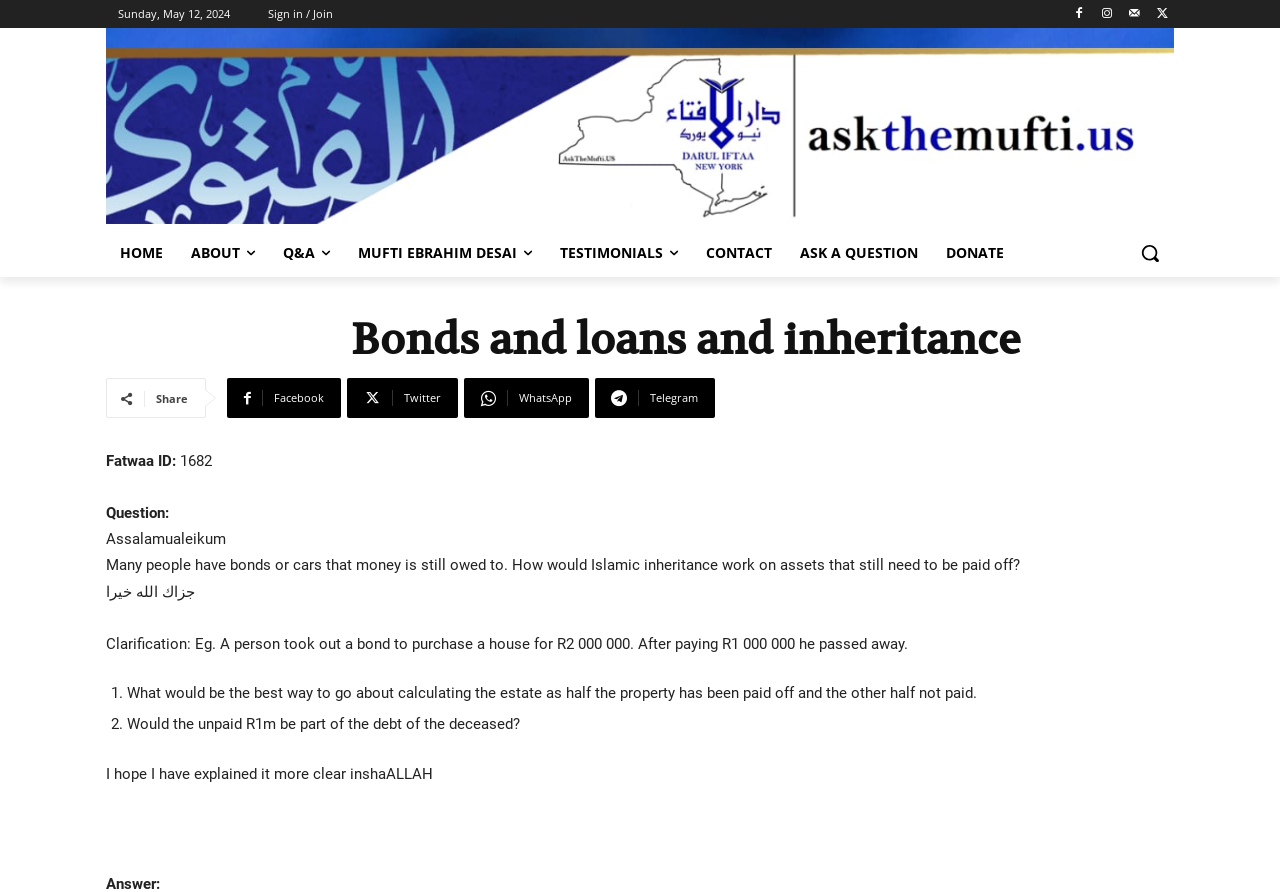Please determine the bounding box coordinates for the element with the description: "Twitter".

[0.899, 0.003, 0.917, 0.028]